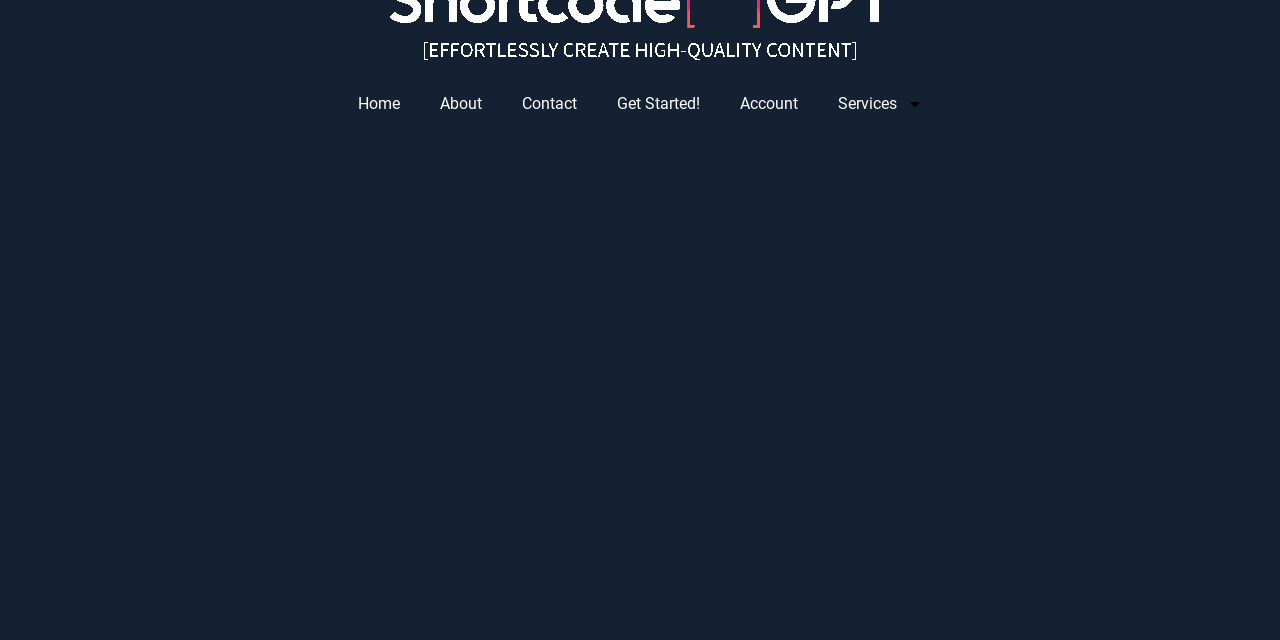Given the webpage screenshot, identify the bounding box of the UI element that matches this description: "Home".

[0.264, 0.127, 0.328, 0.199]